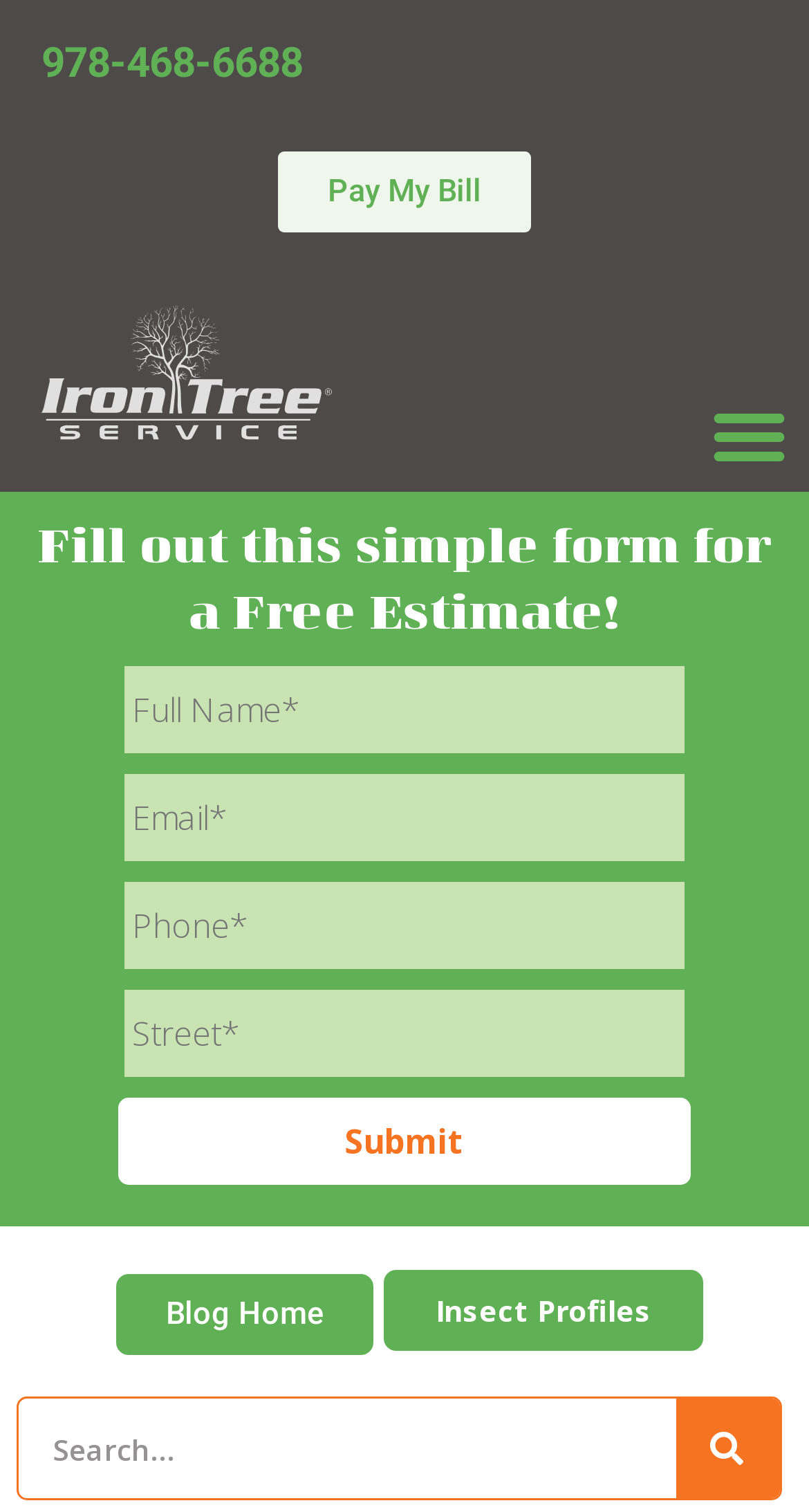Locate the bounding box coordinates of the element that needs to be clicked to carry out the instruction: "Fill out the form". The coordinates should be given as four float numbers ranging from 0 to 1, i.e., [left, top, right, bottom].

[0.153, 0.441, 0.847, 0.499]